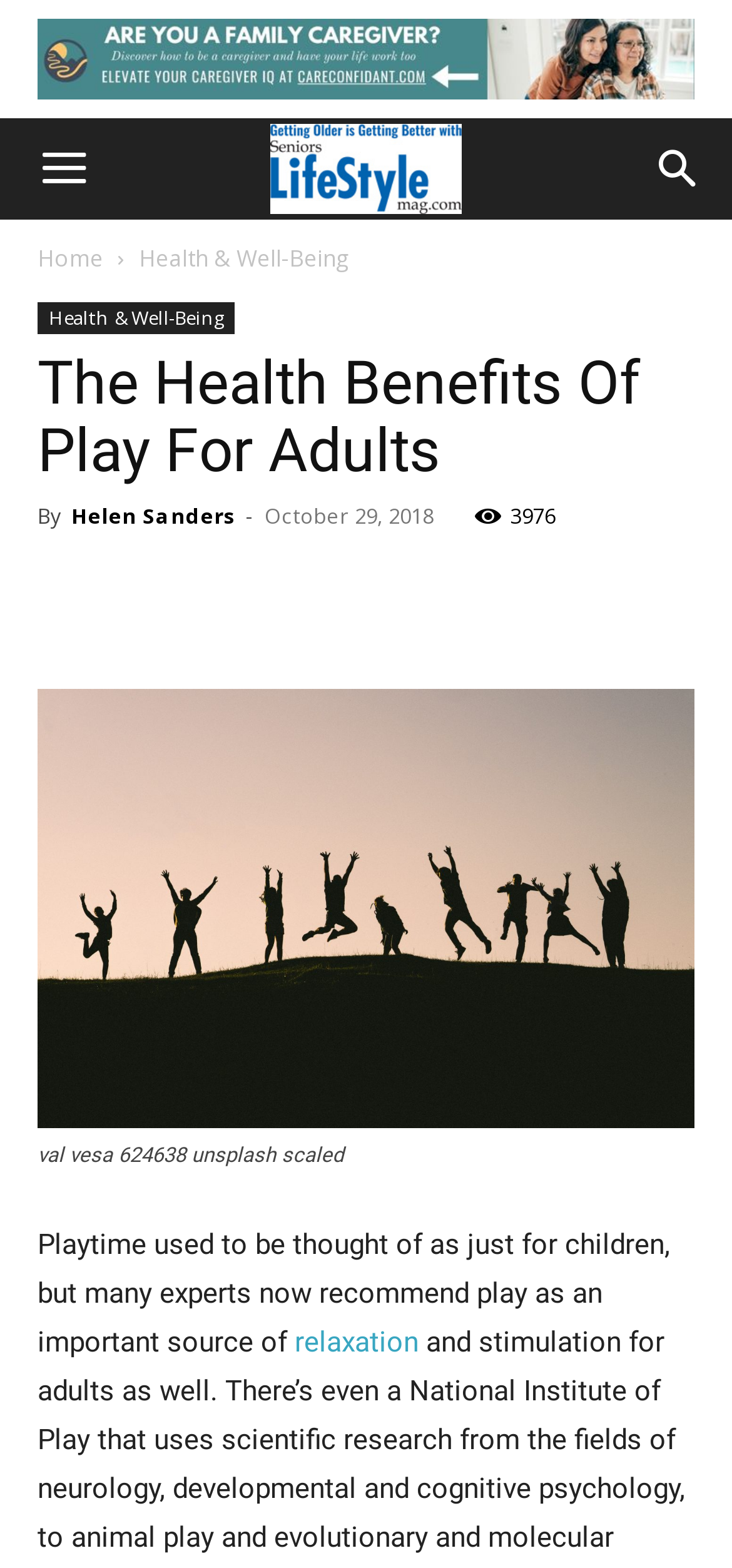Reply to the question with a single word or phrase:
Who is the author of the article?

Helen Sanders